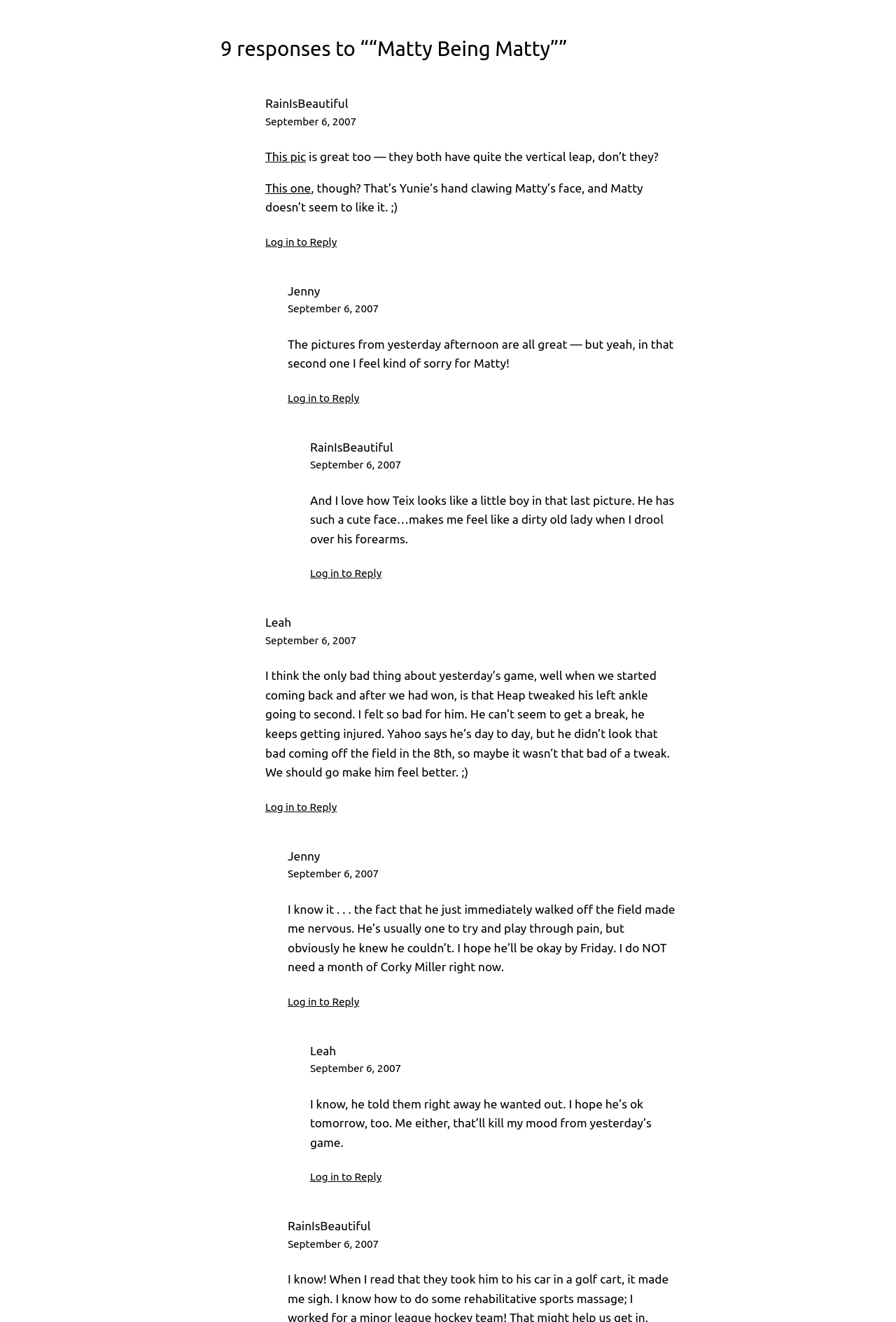What is the tone of the comments on this webpage?
Please provide a detailed and thorough answer to the question.

The comments on this webpage appear to be generally positive and enthusiastic, with users discussing and commenting on the topic of 'Matty Being Matty'. However, some comments also express concern and sympathy for Matty, suggesting that the tone of the comments is not entirely positive.